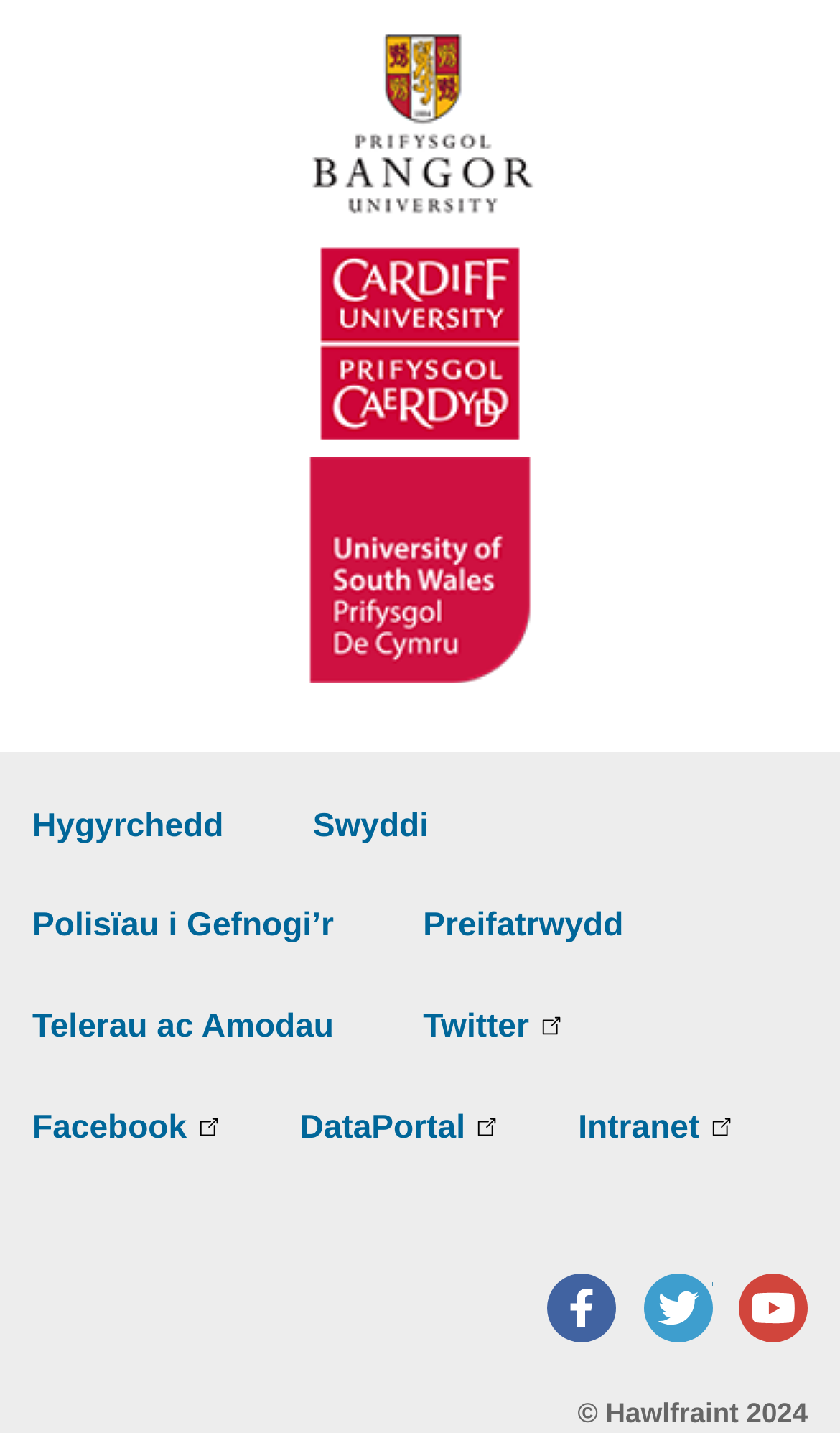Answer the question below with a single word or a brief phrase: 
How many links are in the bottom section of the page?

3